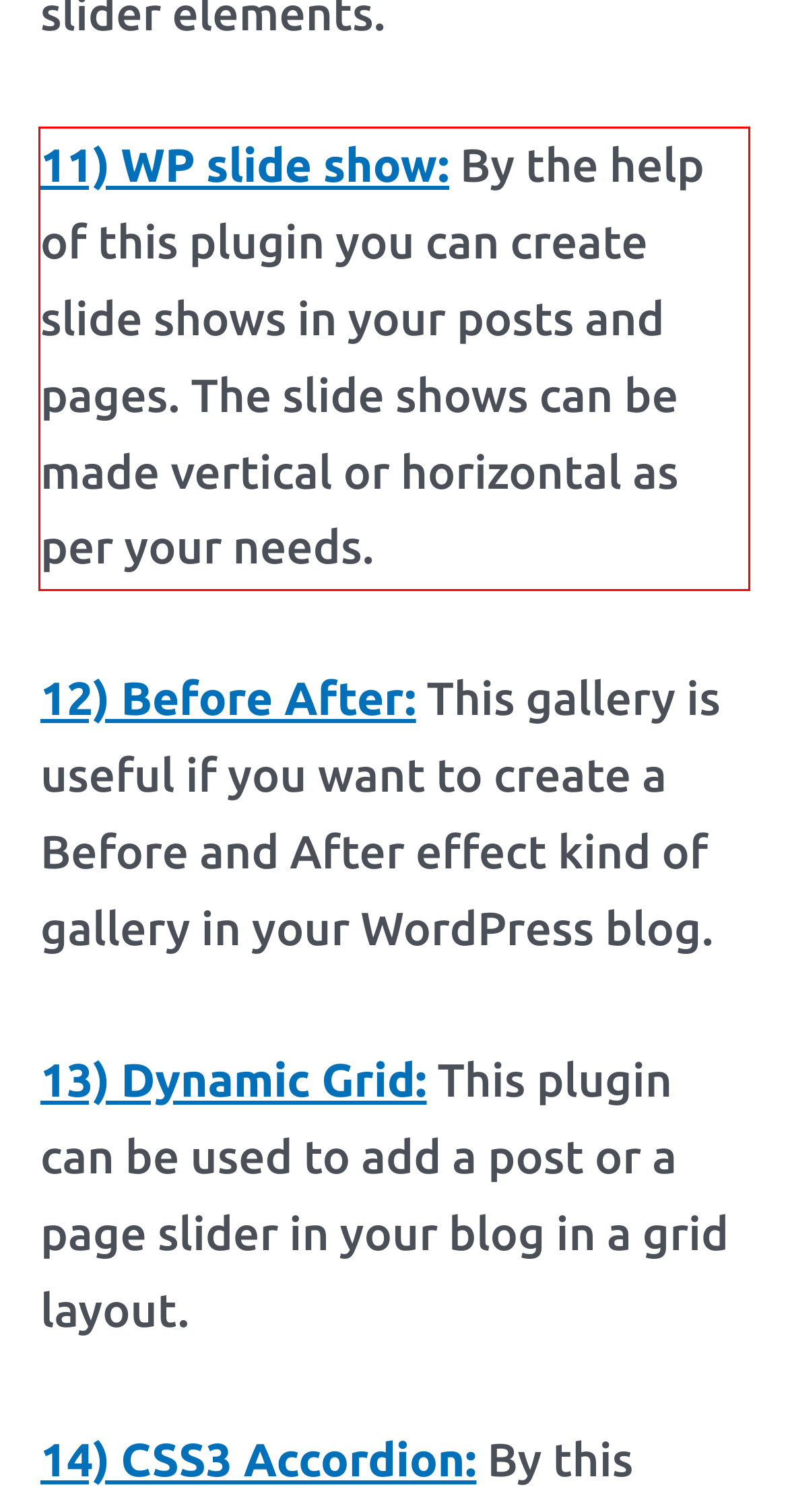Review the screenshot of the webpage and recognize the text inside the red rectangle bounding box. Provide the extracted text content.

11) WP slide show: By the help of this plugin you can create slide shows in your posts and pages. The slide shows can be made vertical or horizontal as per your needs.